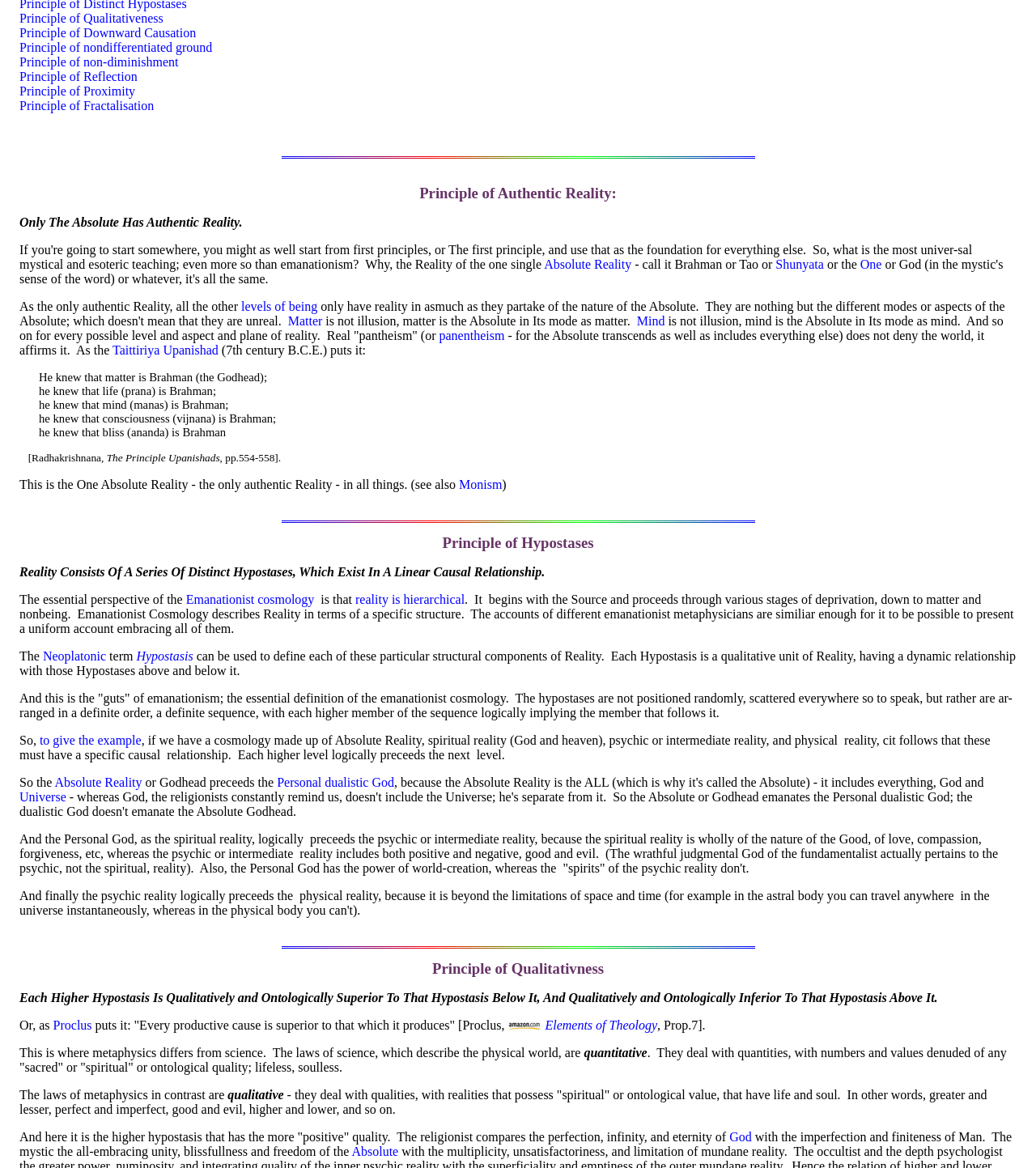Please find the bounding box coordinates of the section that needs to be clicked to achieve this instruction: "Explore the idea of Absolute Reality".

[0.053, 0.664, 0.137, 0.675]